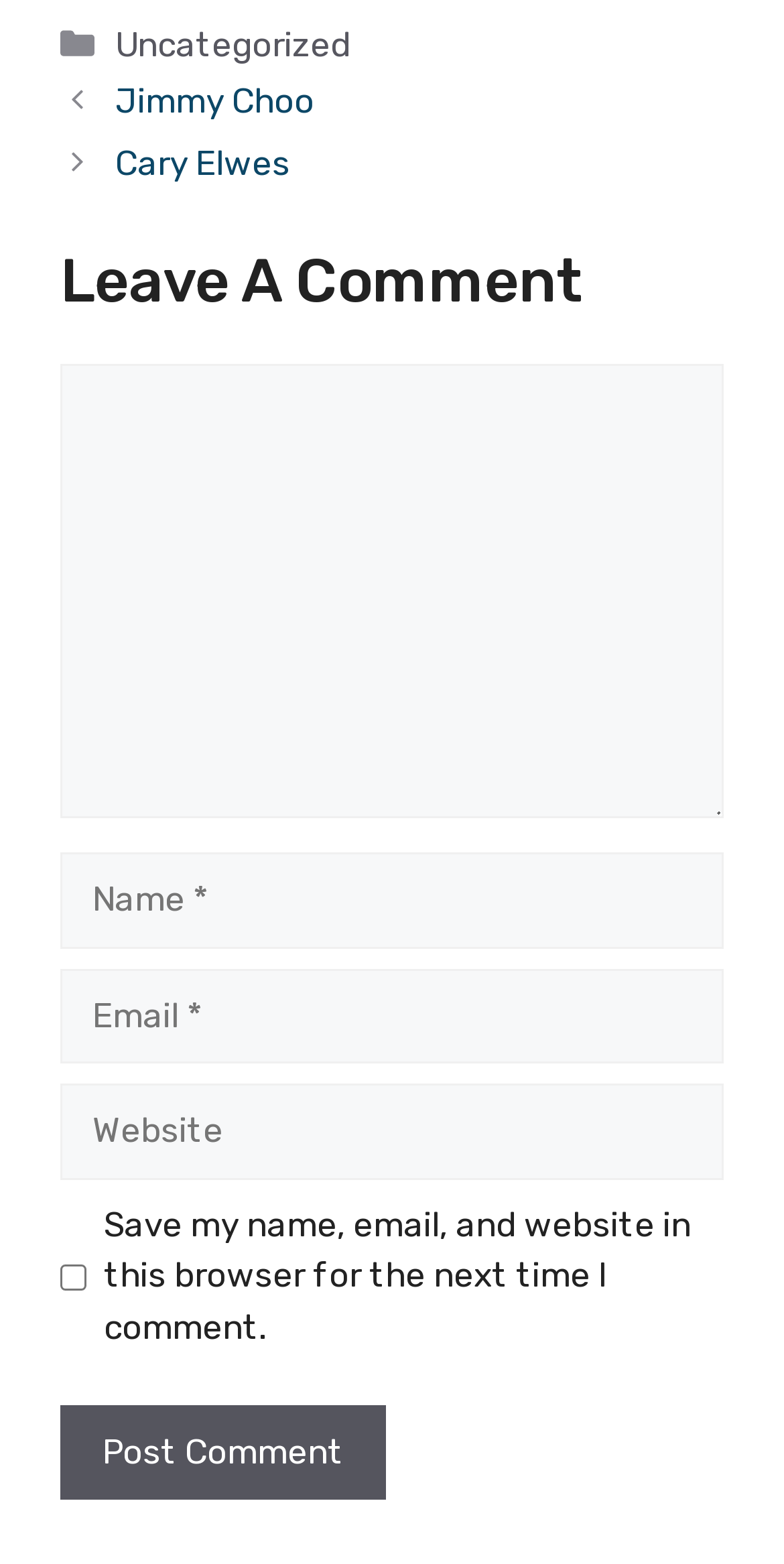Identify the bounding box coordinates of the element that should be clicked to fulfill this task: "Click on the 'Jimmy Choo' link". The coordinates should be provided as four float numbers between 0 and 1, i.e., [left, top, right, bottom].

[0.147, 0.052, 0.4, 0.077]